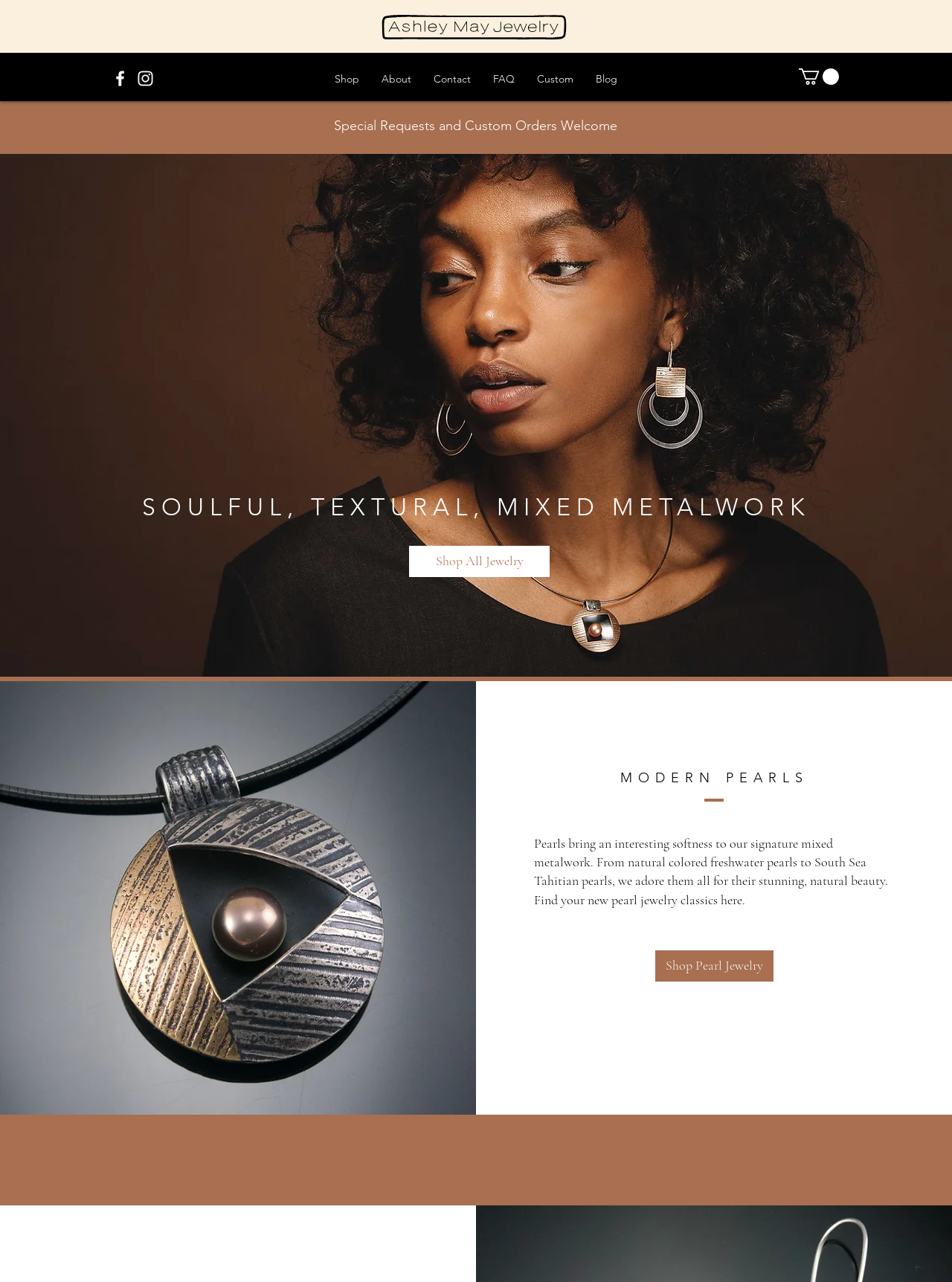Please locate the bounding box coordinates of the element's region that needs to be clicked to follow the instruction: "Browse all jewelry". The bounding box coordinates should be provided as four float numbers between 0 and 1, i.e., [left, top, right, bottom].

[0.43, 0.426, 0.577, 0.45]